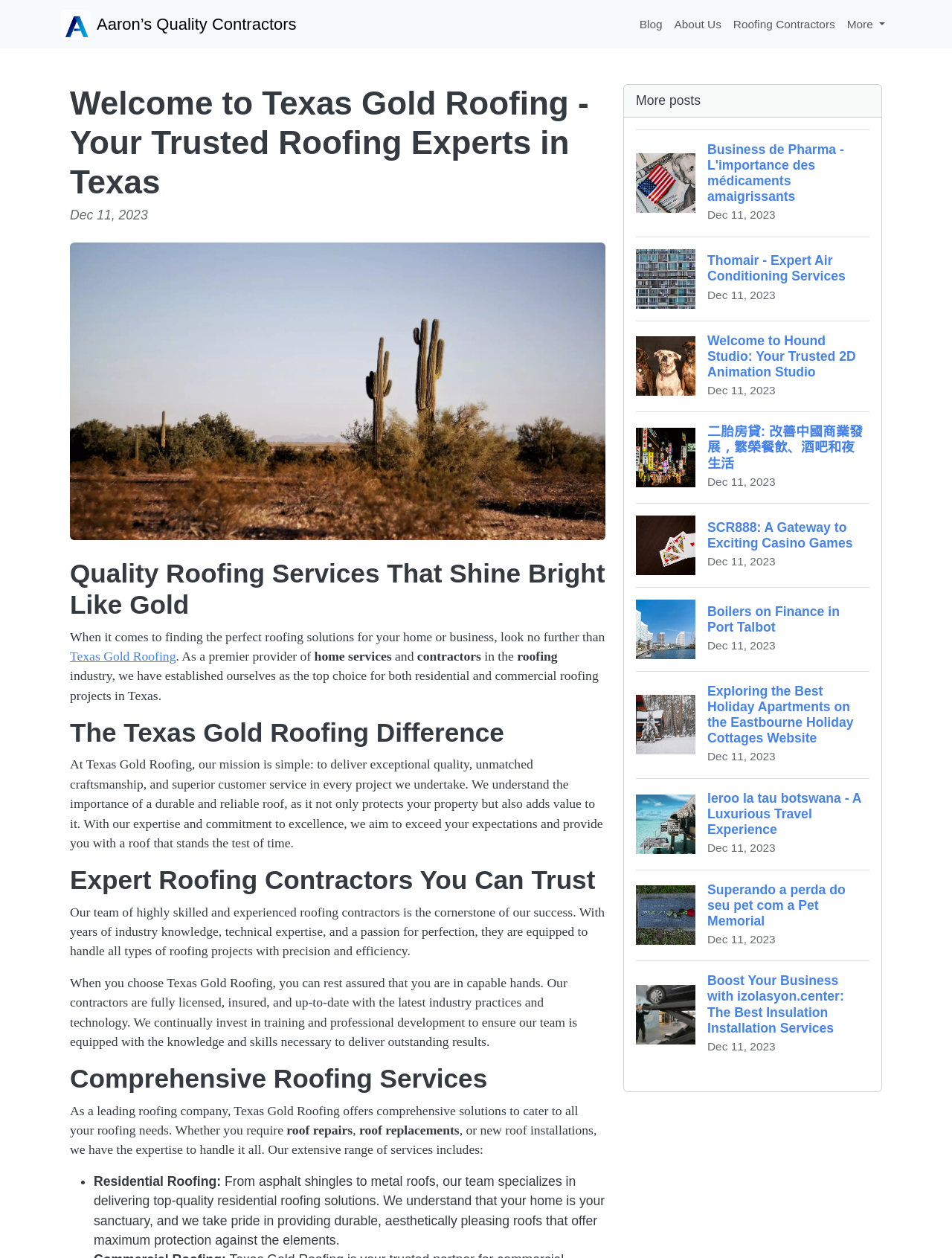Can you find the bounding box coordinates for the element to click on to achieve the instruction: "Click the 'Texas Gold Roofing' link"?

[0.073, 0.516, 0.185, 0.528]